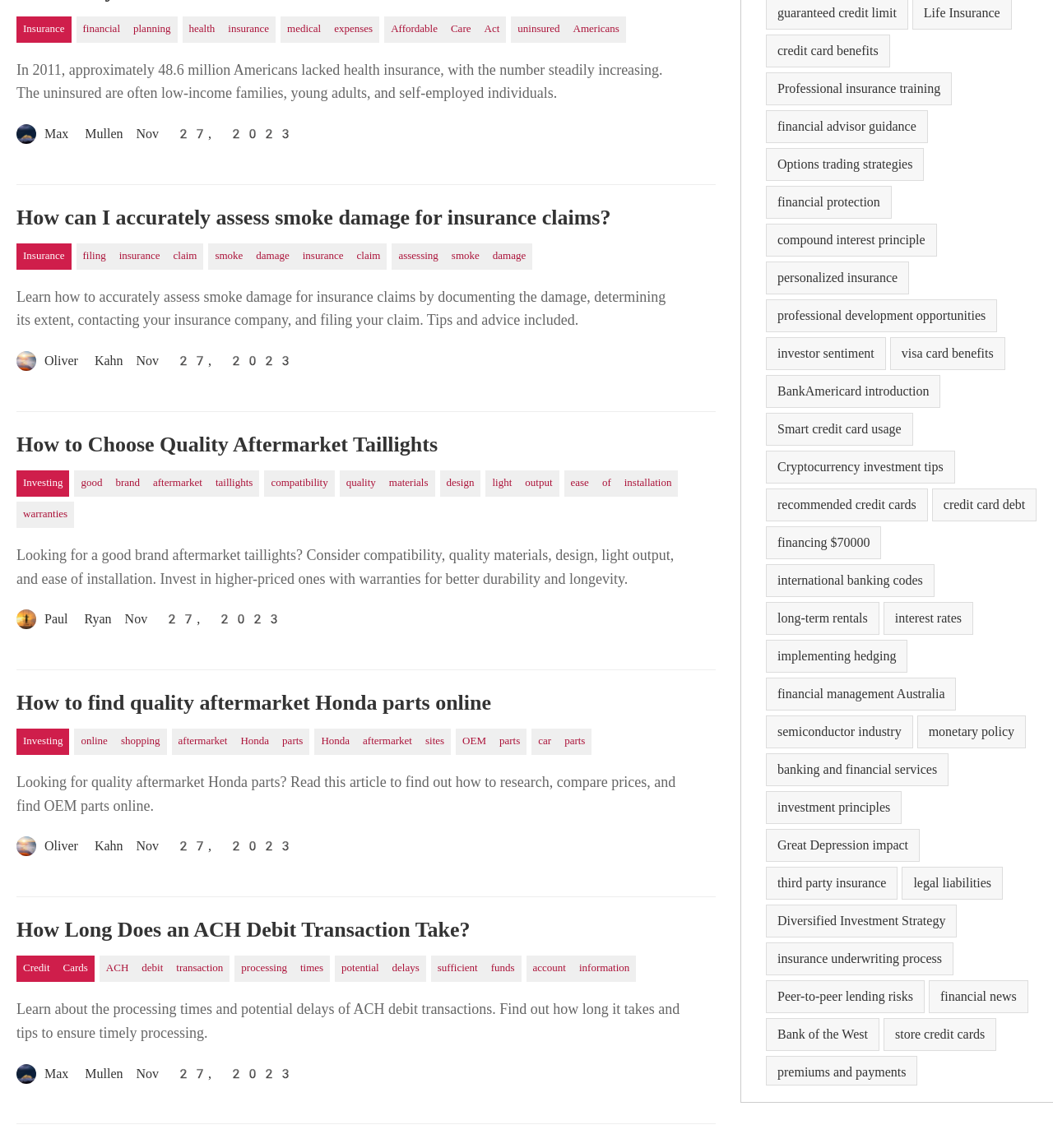Kindly determine the bounding box coordinates for the area that needs to be clicked to execute this instruction: "Click the button to order".

None